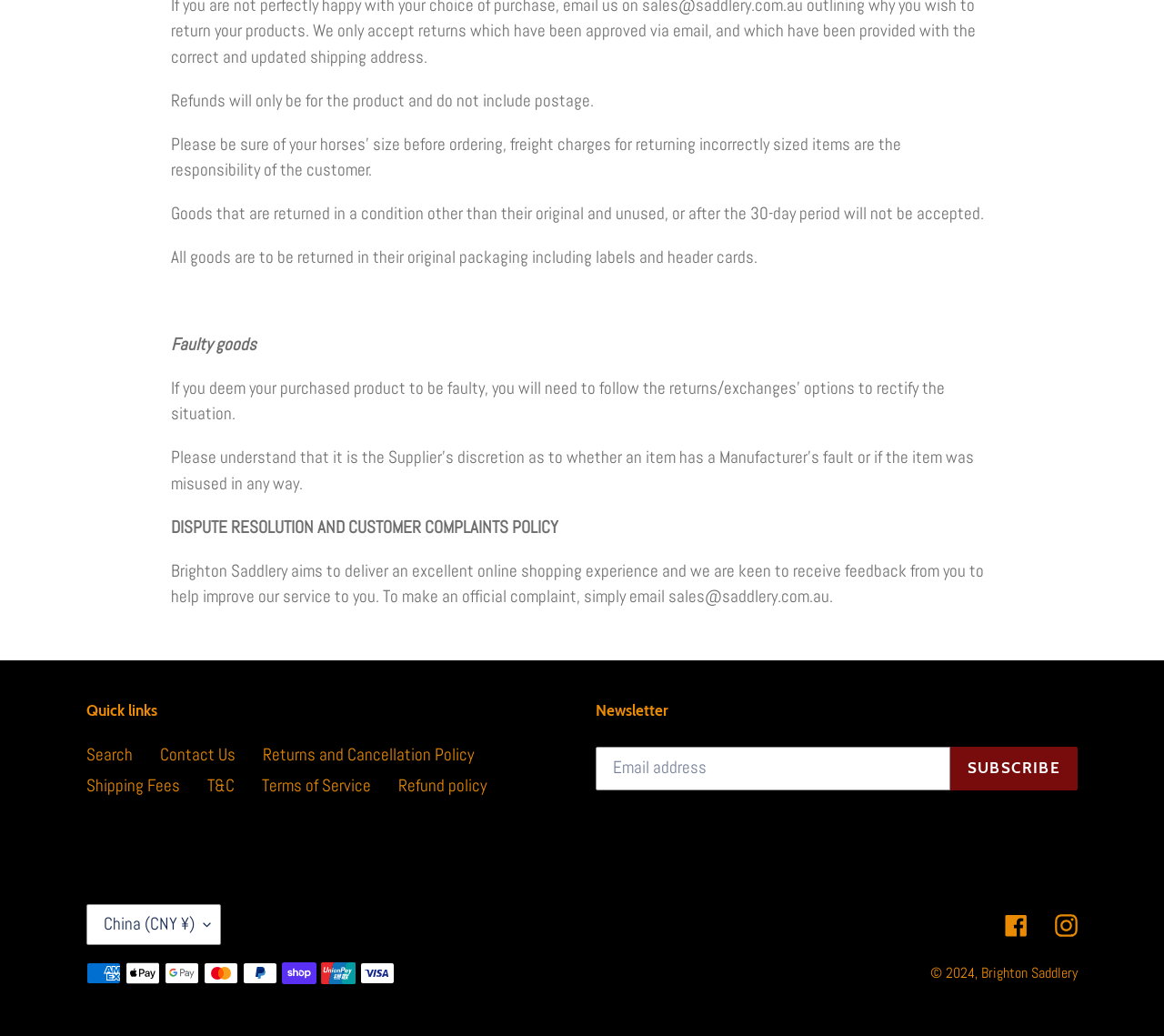Can you provide the bounding box coordinates for the element that should be clicked to implement the instruction: "Search for something"?

[0.074, 0.717, 0.114, 0.739]